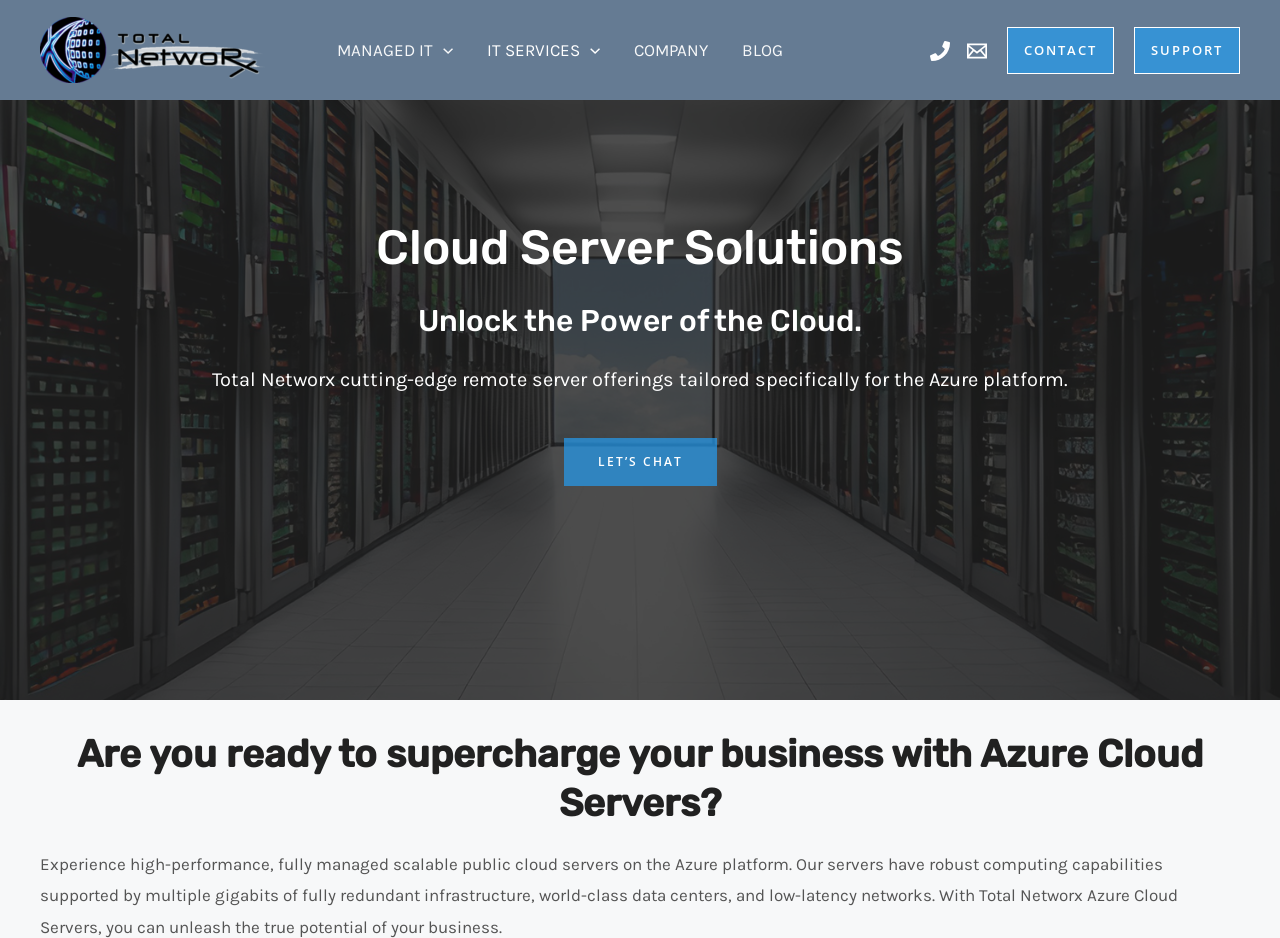What is the focus of Total Networx's cloud server solutions?
Based on the screenshot, respond with a single word or phrase.

Azure platform